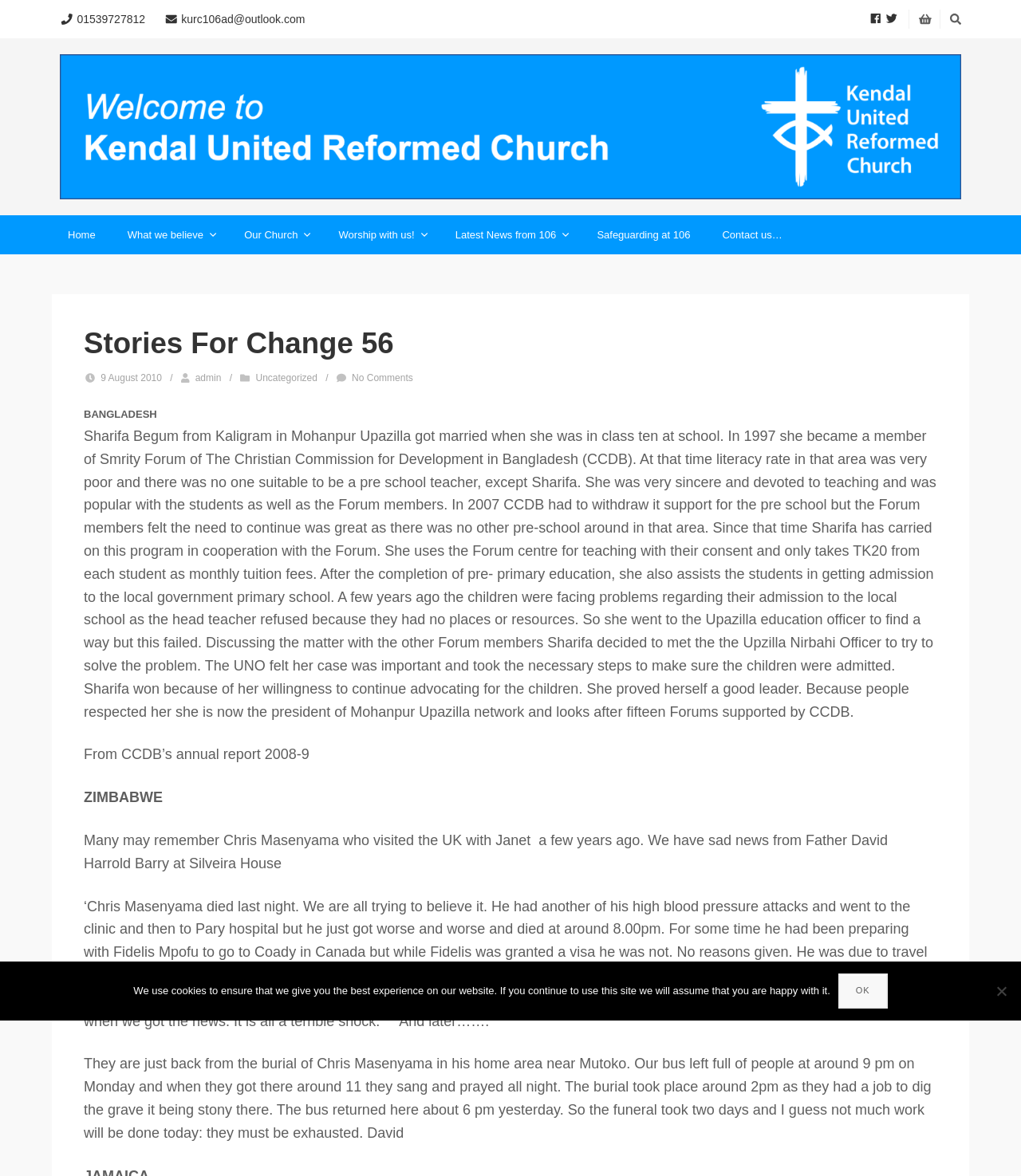What is the name of the church?
Provide a detailed and well-explained answer to the question.

I found the answer by looking at the link element with the text 'Kendal United Reformed Church' which is located at the top of the webpage, indicating that it is the name of the church.